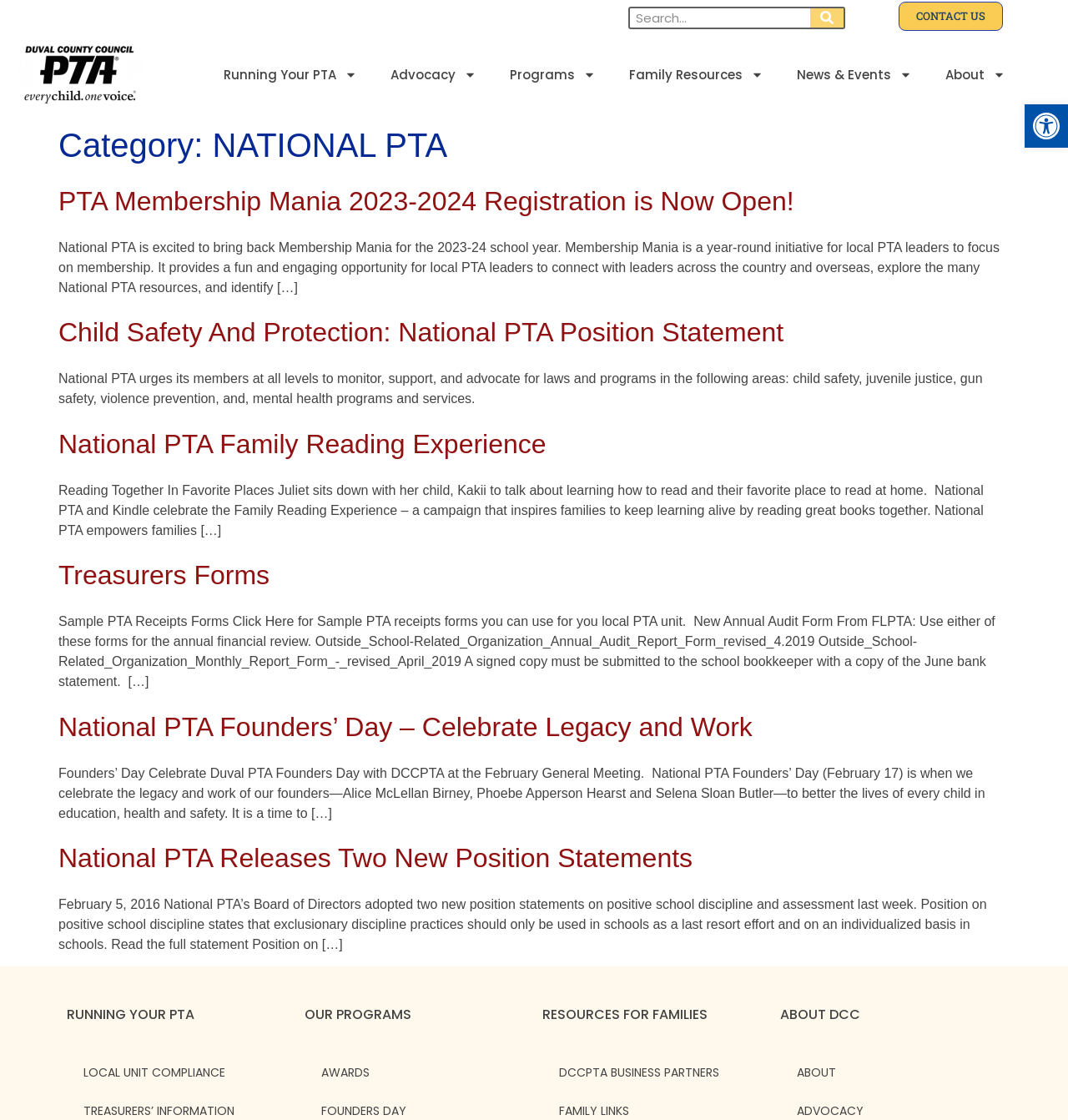Locate the heading on the webpage and return its text.

Category: NATIONAL PTA